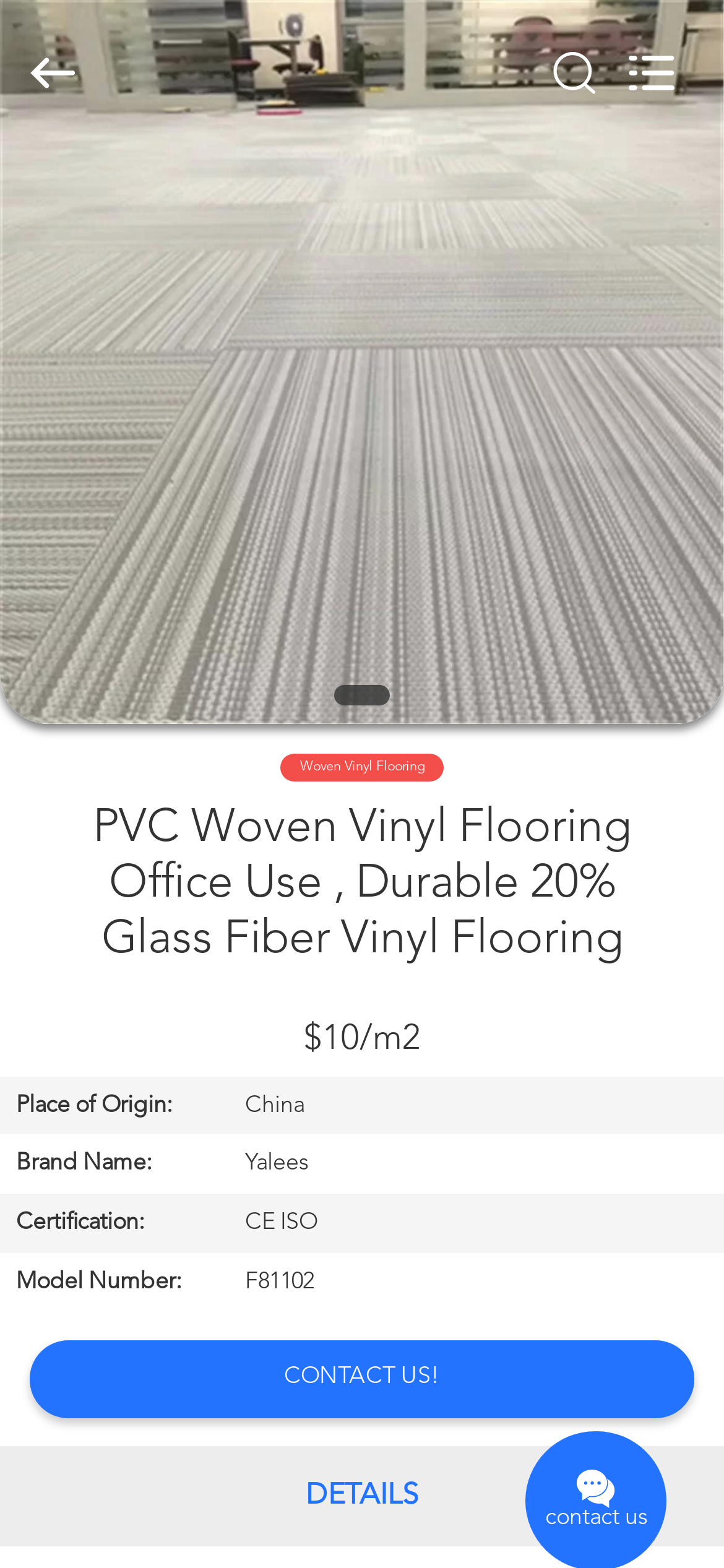Please find the bounding box coordinates of the clickable region needed to complete the following instruction: "Inquire about the product". The bounding box coordinates must consist of four float numbers between 0 and 1, i.e., [left, top, right, bottom].

[0.52, 0.86, 0.92, 0.909]